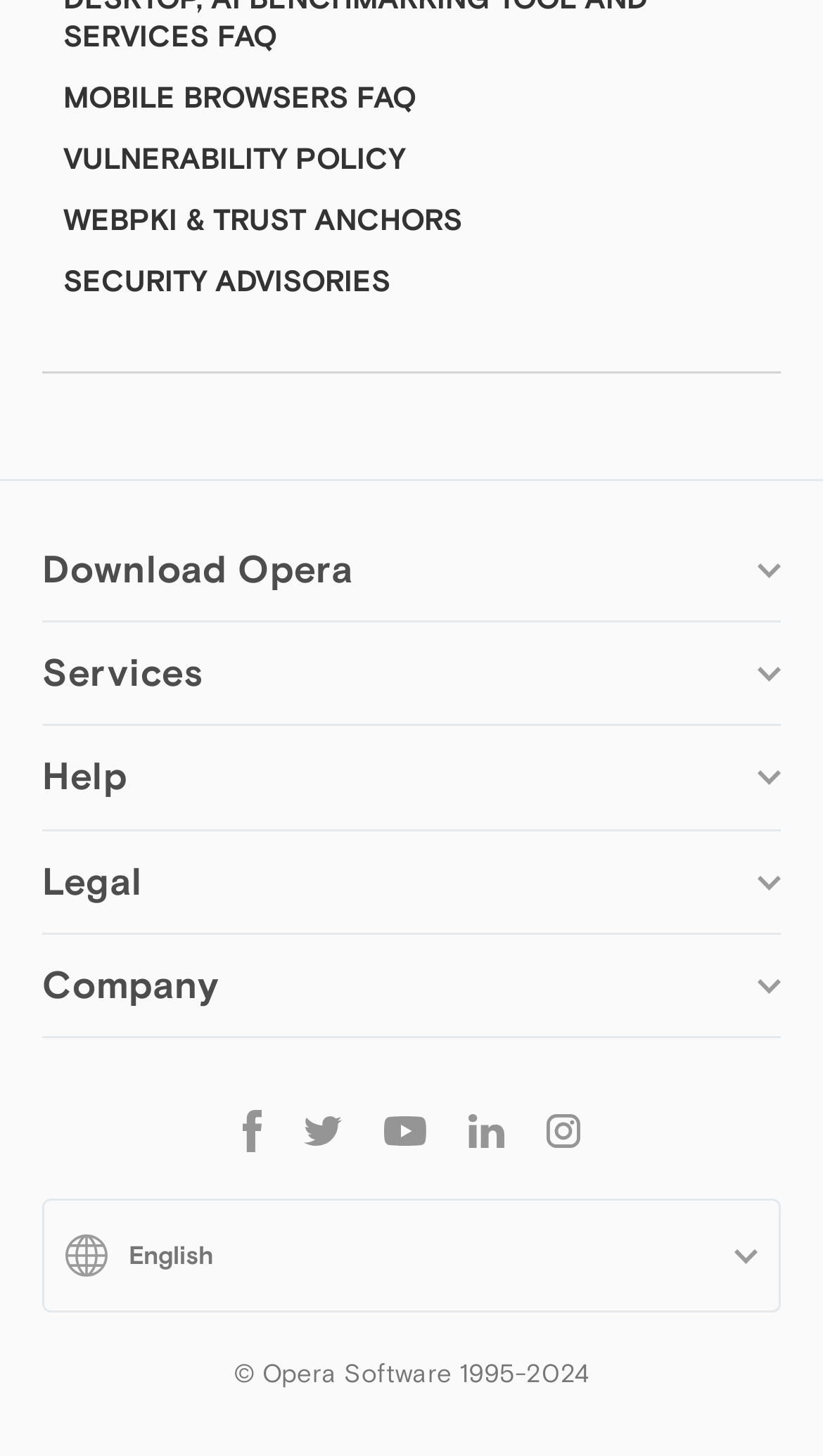From the webpage screenshot, predict the bounding box coordinates (top-left x, top-left y, bottom-right x, bottom-right y) for the UI element described here: title="Opera - Twitter"

[0.344, 0.756, 0.441, 0.794]